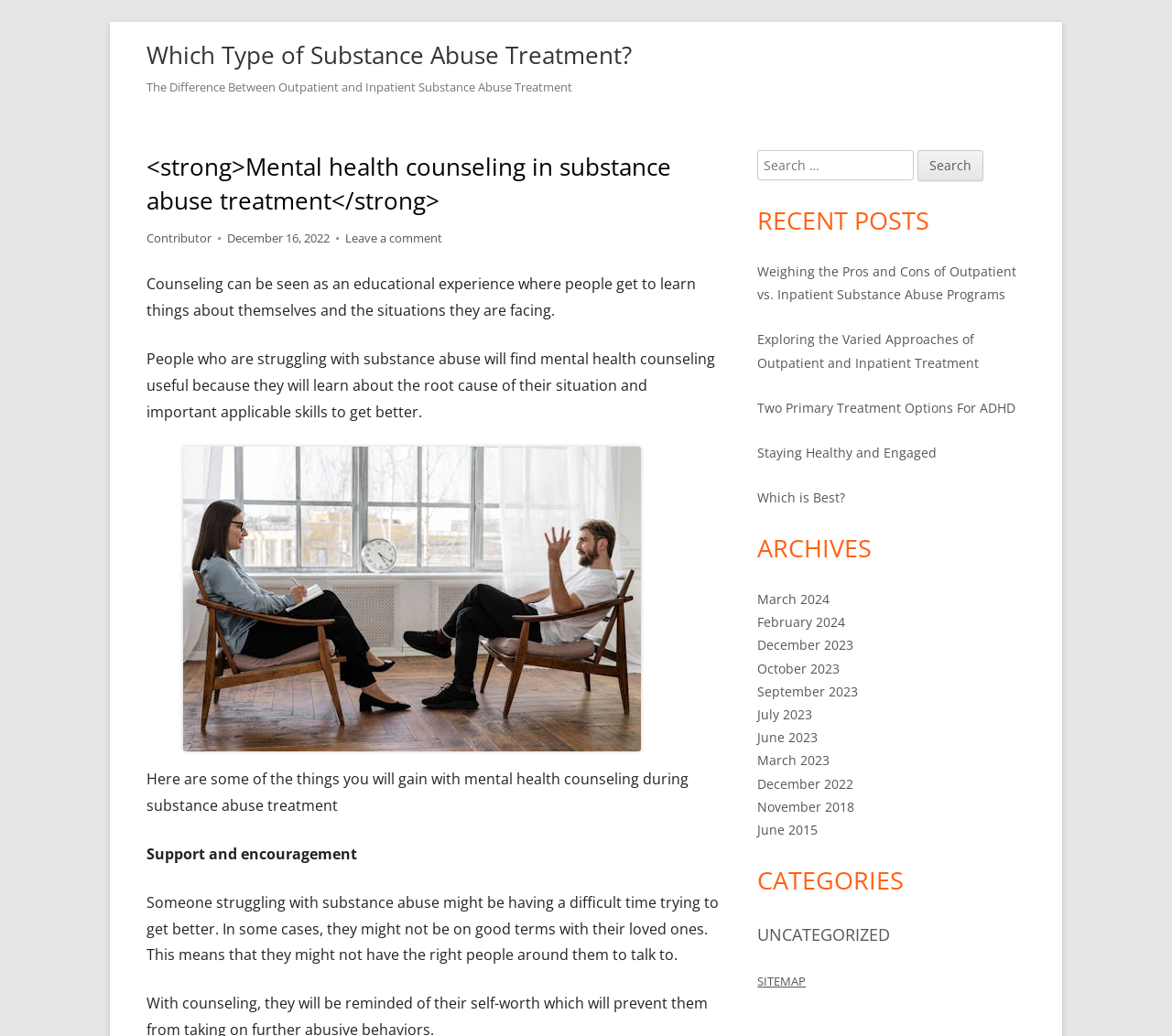Write an extensive caption that covers every aspect of the webpage.

This webpage is about mental health counseling in substance abuse treatment, specifically discussing the differences between outpatient and inpatient substance abuse treatment. 

At the top of the page, there is a link to the main topic, "Which Type of Substance Abuse Treatment?" followed by a heading that summarizes the content, "The Difference Between Outpatient and Inpatient Substance Abuse Treatment". 

Below this heading, there is a section with the title "Primary Menu" that contains information about the author, publication date, and a link to leave a comment. 

The main content of the page is divided into several sections. The first section explains the benefits of mental health counseling during substance abuse treatment, stating that it can be an educational experience where people learn about themselves and their situations. 

Following this, there is an image of a person sitting on a chair, which is likely related to the topic of mental health counseling. 

The next section lists the benefits of mental health counseling, including support and encouragement, and explains how it can be helpful for individuals struggling with substance abuse who may not have a supportive network. 

On the right side of the page, there is a sidebar with several sections, including a search bar, recent posts, archives, and categories. The recent posts section lists five links to other articles related to substance abuse treatment, while the archives section lists links to articles from different months and years. The categories section has one link to uncategorized articles. There is also a link to the sitemap at the bottom of the sidebar.